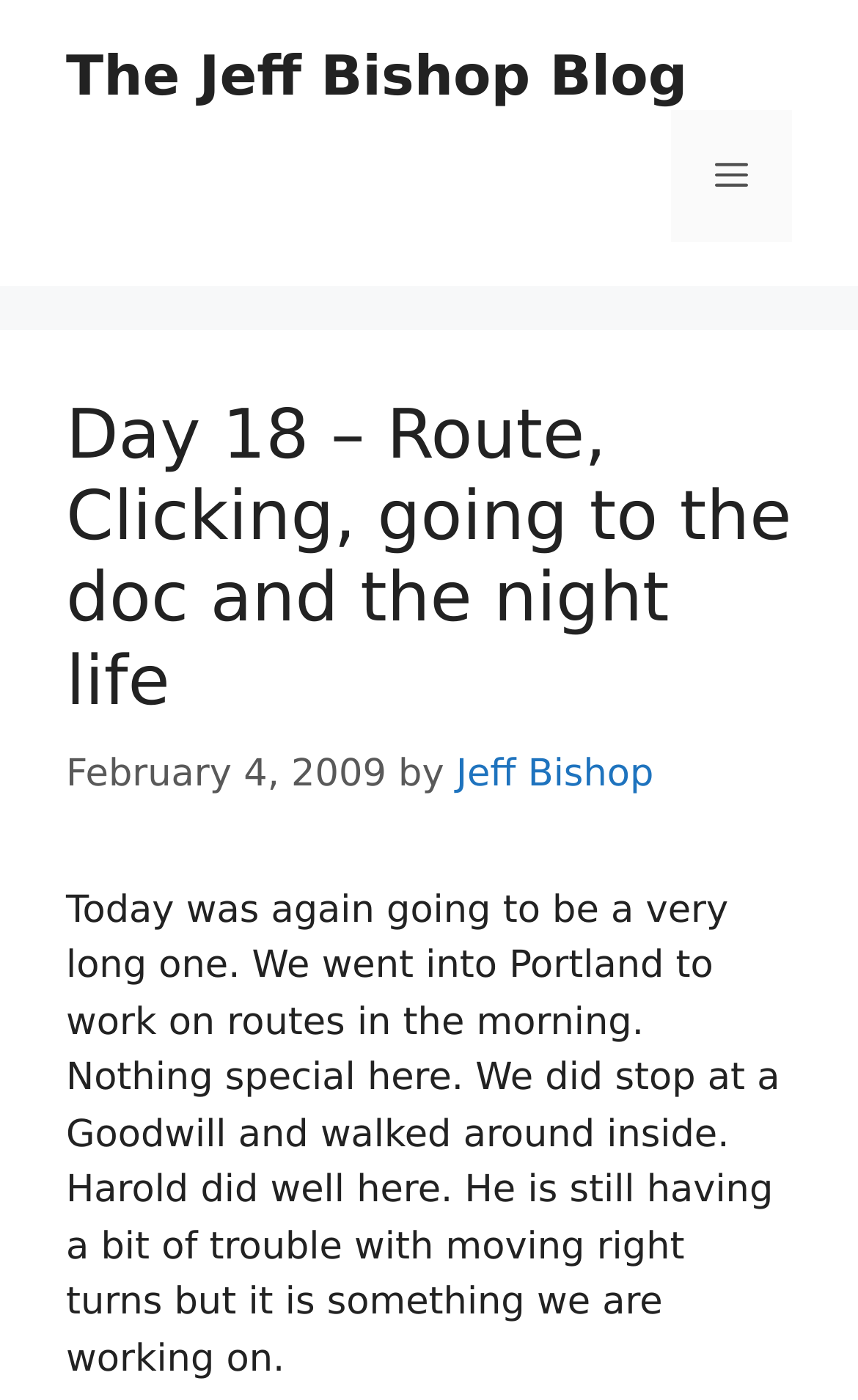What is the name of the blog?
Observe the image and answer the question with a one-word or short phrase response.

The Jeff Bishop Blog